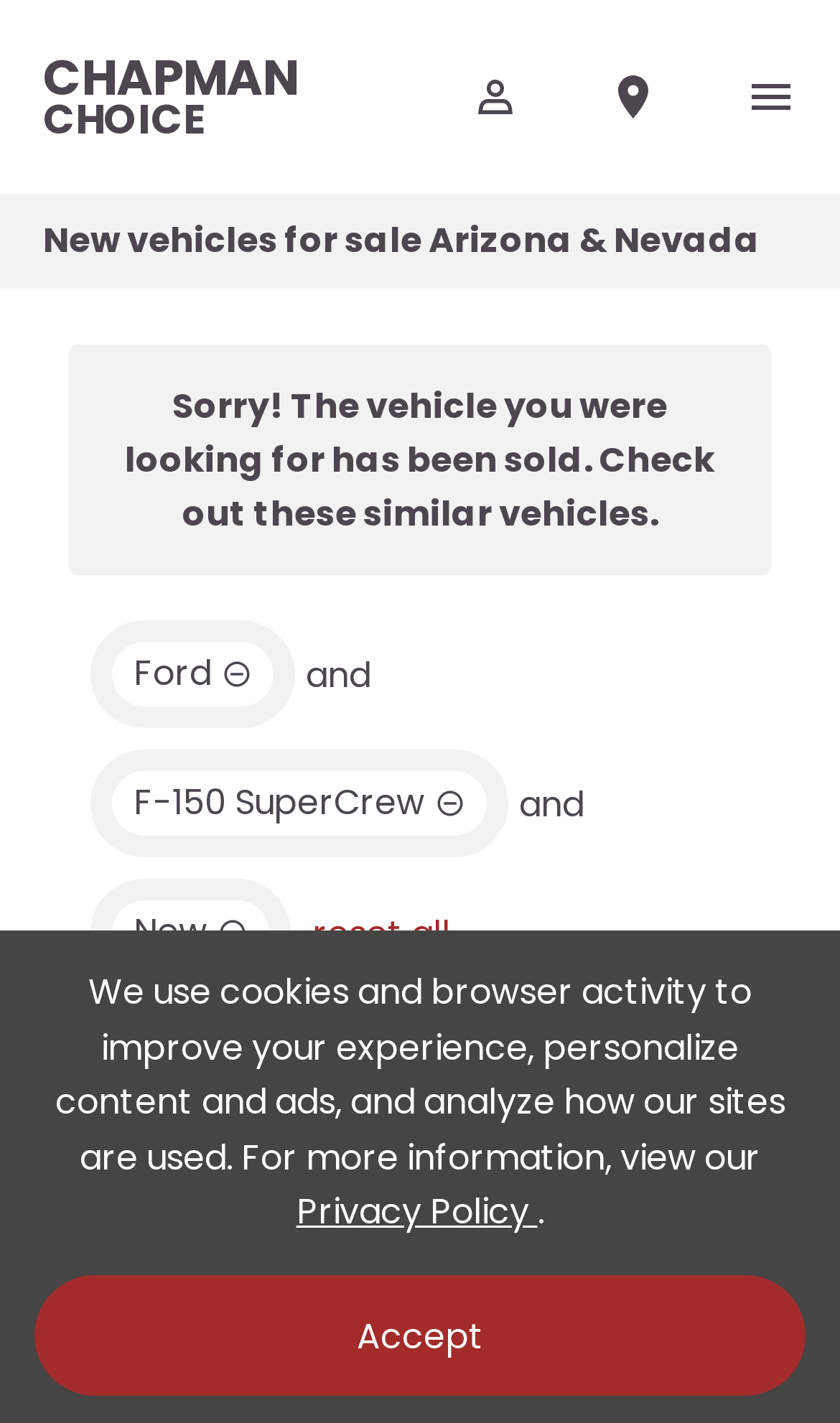Summarize the webpage comprehensively, mentioning all visible components.

The webpage is a search page for new vehicles for sale in Arizona and Nevada. At the top left, there is a link to "CHAPMAN CHOICE" and a button to open the navigation menu, accompanied by a small image. To the right of these elements, there are links to "Find Us" and a toggle menu switch.

Below the top navigation bar, there is a heading that reads "New vehicles for sale Arizona & Nevada". Underneath this heading, there is a message apologizing for a vehicle being sold and suggesting similar vehicles.

On the left side of the page, there are three buttons to remove options, each with an accompanying image. The options are "Ford", "F-150 SuperCrew", and "new". Below these buttons, there is a "reset all" button and an image.

To the right of the remove option buttons, there is a textbox to filter by makes, models, or keywords. Above the textbox, there is a static text "Tags" and a switch to customize. Below the textbox, there is a static text about using cookies and browser activity, followed by a link to the "Privacy Policy".

At the bottom of the page, there are two buttons: "Accept" and "show chat", the latter accompanied by a small image.